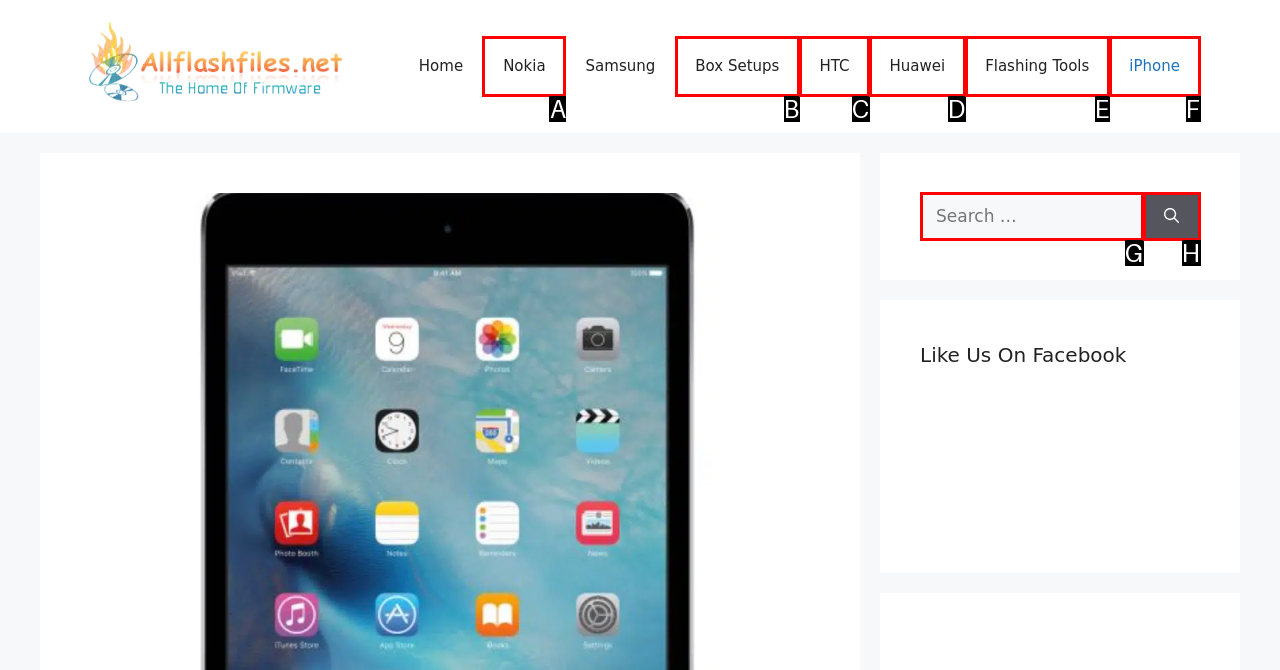Pick the HTML element that should be clicked to execute the task: Visit the Nokia page
Respond with the letter corresponding to the correct choice.

A